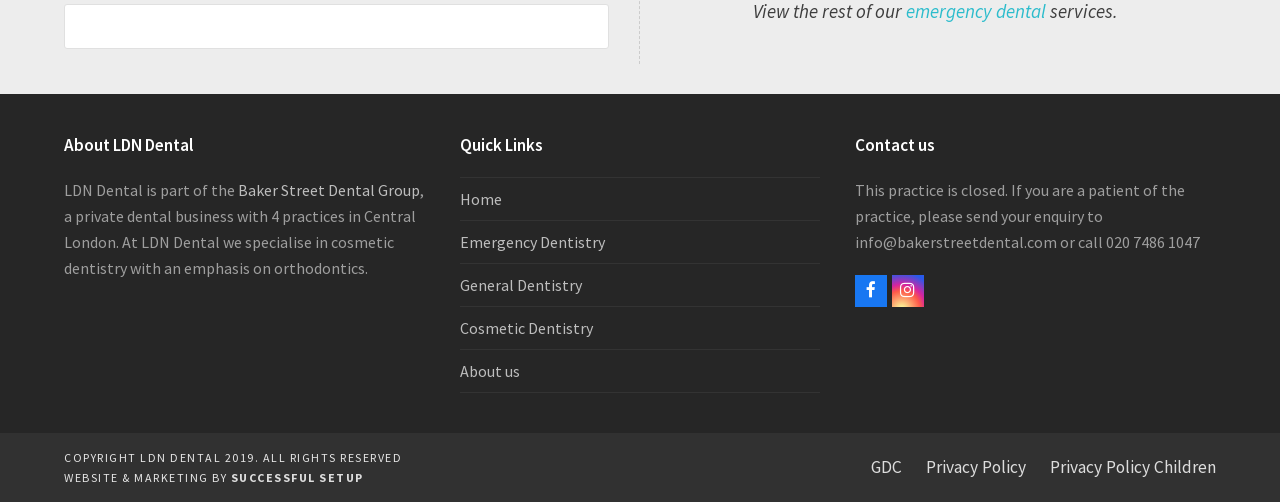What is the name of the dental business?
Using the image as a reference, answer with just one word or a short phrase.

LDN Dental